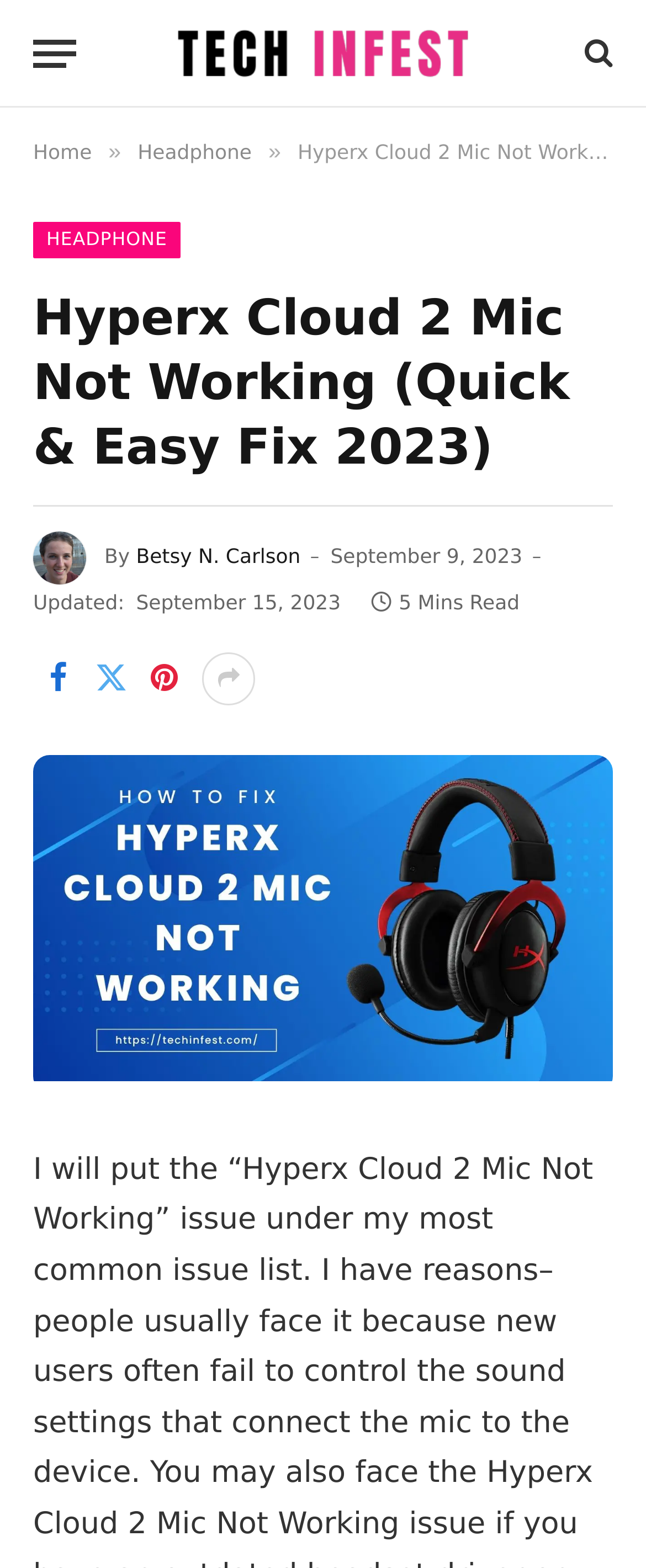How long does it take to read this article?
Can you provide a detailed and comprehensive answer to the question?

I found the reading time by looking at the text that says '5 Mins Read', which indicates the estimated time it takes to read the article.